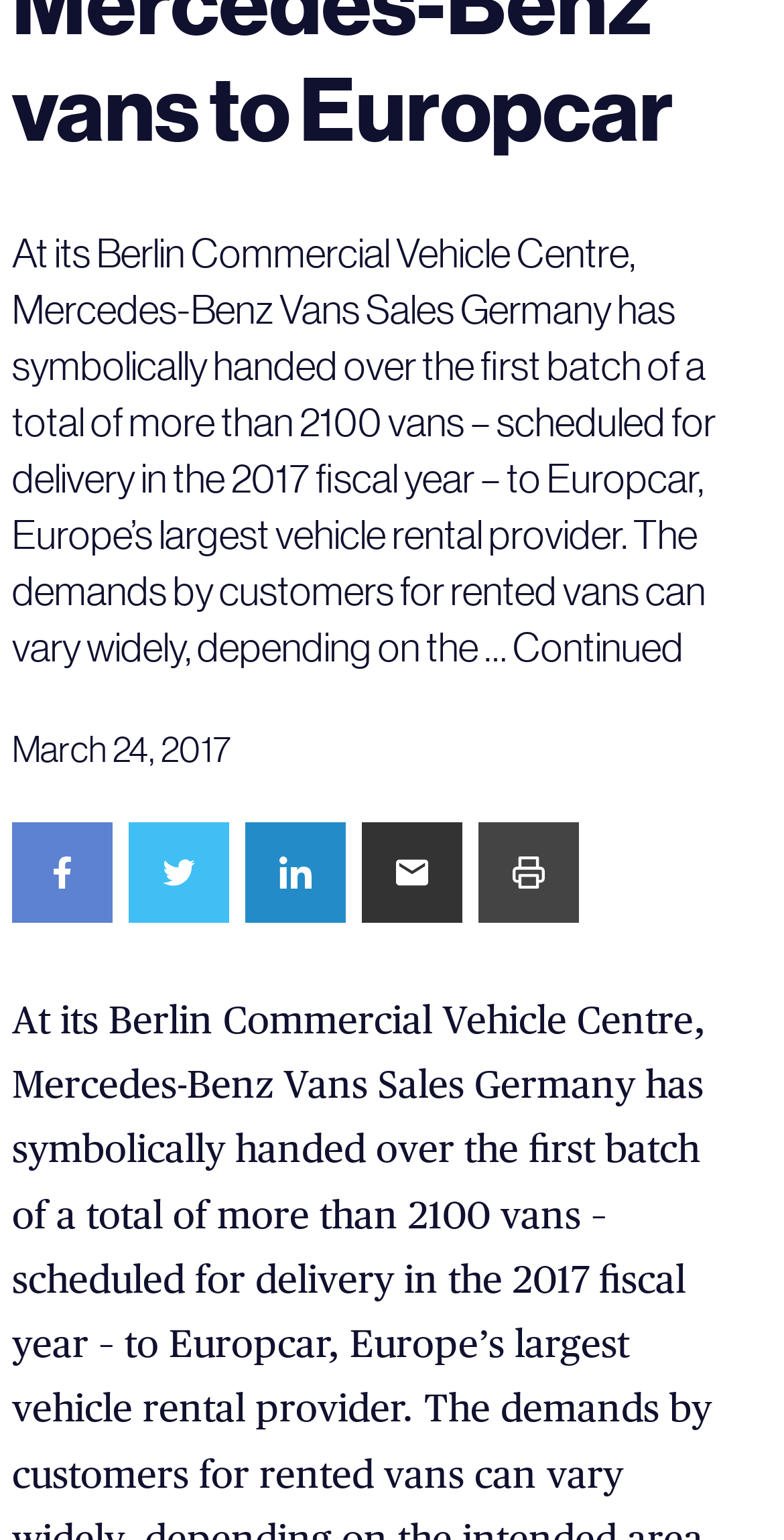Consider the image and give a detailed and elaborate answer to the question: 
What social media platforms are available for sharing?

The links 'Facebook', 'Twitter', and 'LinkedIn' are available, indicating that the article can be shared on these social media platforms.